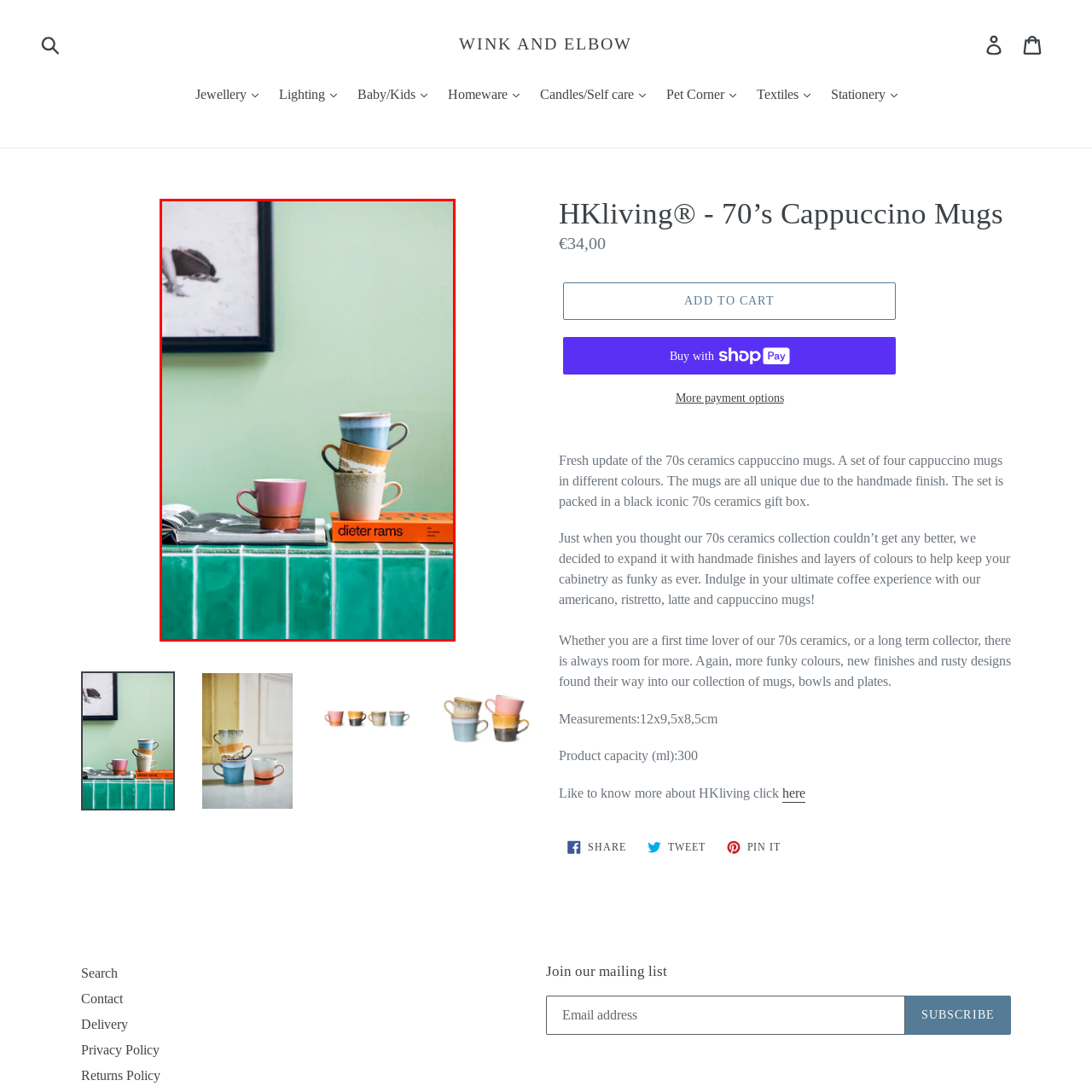Create a thorough and descriptive caption for the photo marked by the red boundary.

The image showcases a charming display of HKliving® 70’s Cappuccino Mugs, emphasizing a retro aesthetic. Three mugs are stacked playfully, showcasing an array of colors and unique handmade finishes, reflecting the vibrant design of 1970s ceramics. Beside the stacked mugs, a smaller pink mug adds a soft contrast. The scene is complemented by a glossy magazine laid open, with a bright orange book titled "dieter rams" resting beside it, all set against a refreshing green wall. This arrangement encapsulates a modern yet nostalgic vibe, perfect for those who appreciate distinctive homeware that adds character and warmth to their space.